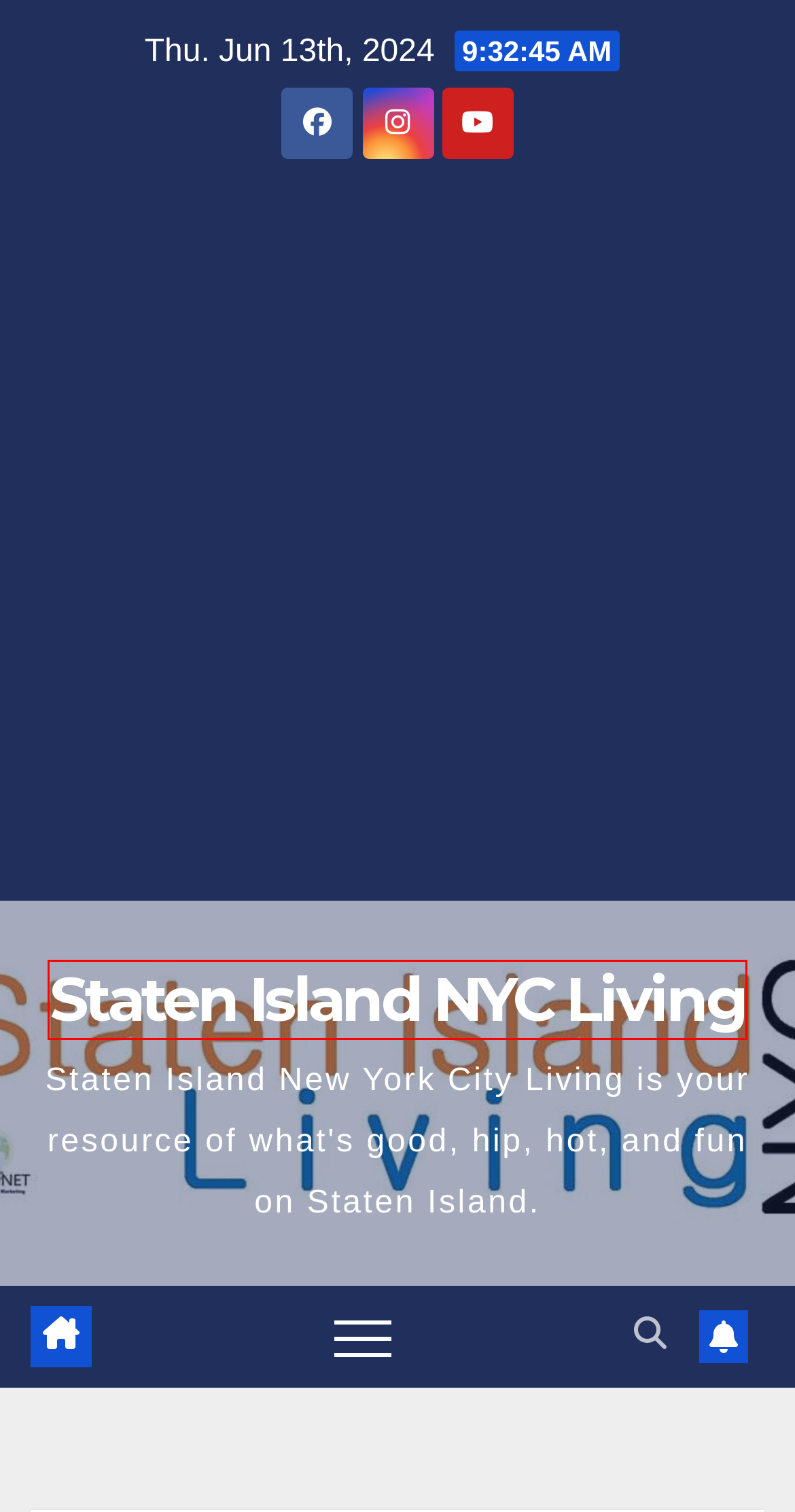Examine the screenshot of the webpage, noting the red bounding box around a UI element. Pick the webpage description that best matches the new page after the element in the red bounding box is clicked. Here are the candidates:
A. New York City Parks maintains 14 miles of Beaches
B. What to do on Staten Island NYC Free and low costs events
C. Summer Fun - Staten Island NYC Living
D. Staten Island Living NYC - Staten Island NYC Living
E. events - Staten Island NYC Living
F. Staten Island NYC Living
G. Community - Staten Island NYC Living
H. Shakespeare in the Parks- NYC 2024

F